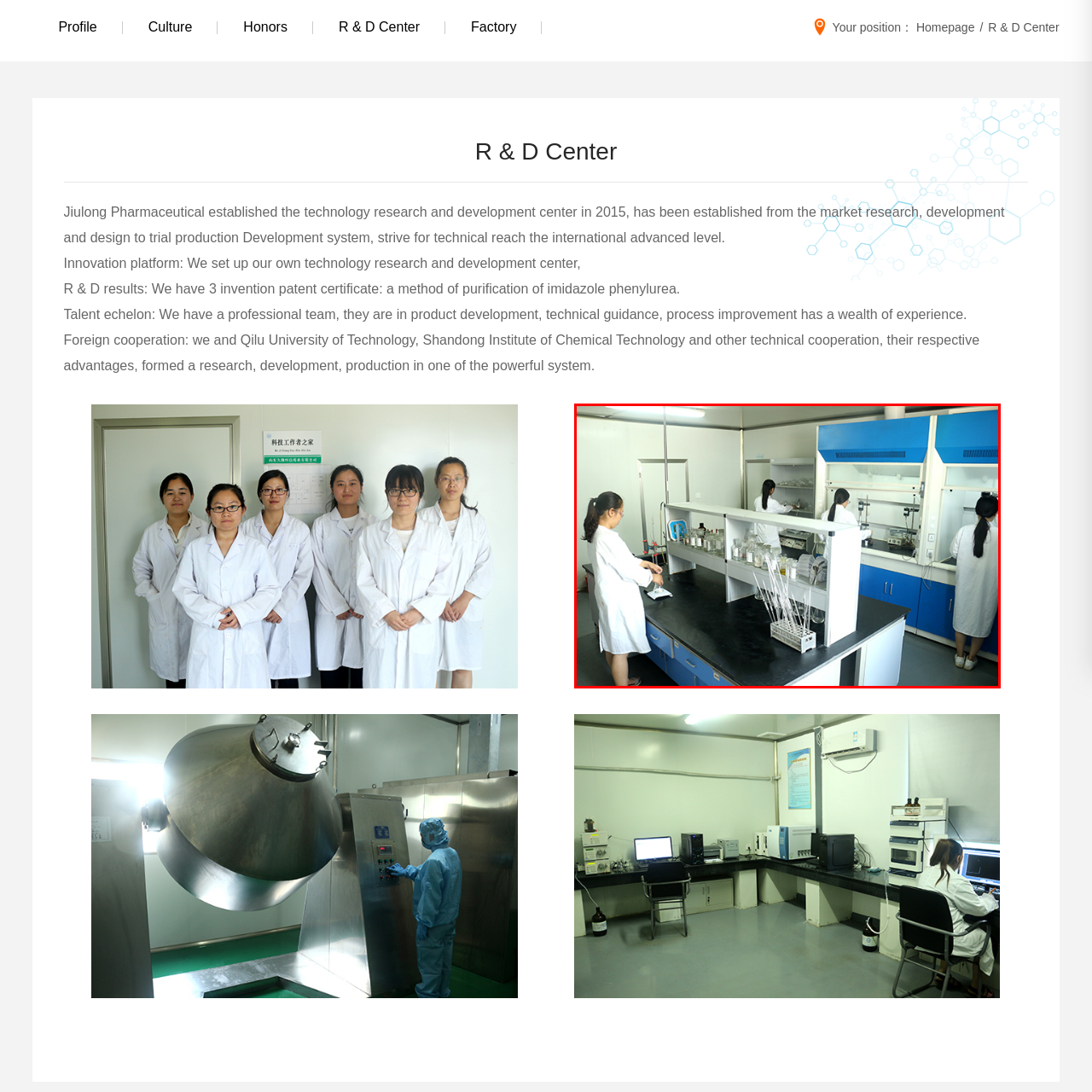What is the color of the cabinetry and countertops?
Focus on the red-bounded area of the image and reply with one word or a short phrase.

Blue and white